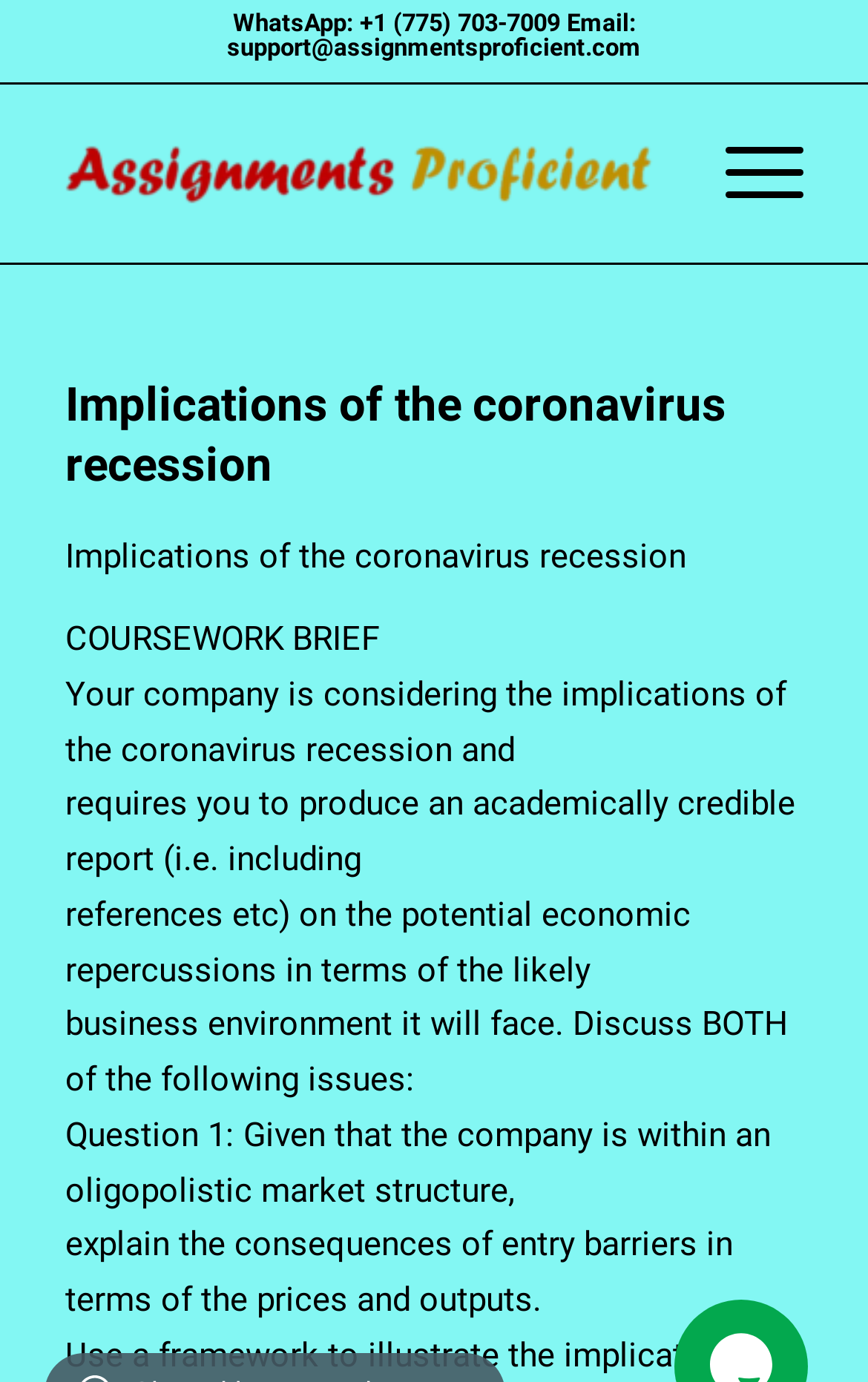What is the company's contact email?
Analyze the screenshot and provide a detailed answer to the question.

The contact email can be found at the top of the webpage, in the static text element that also contains the WhatsApp number.